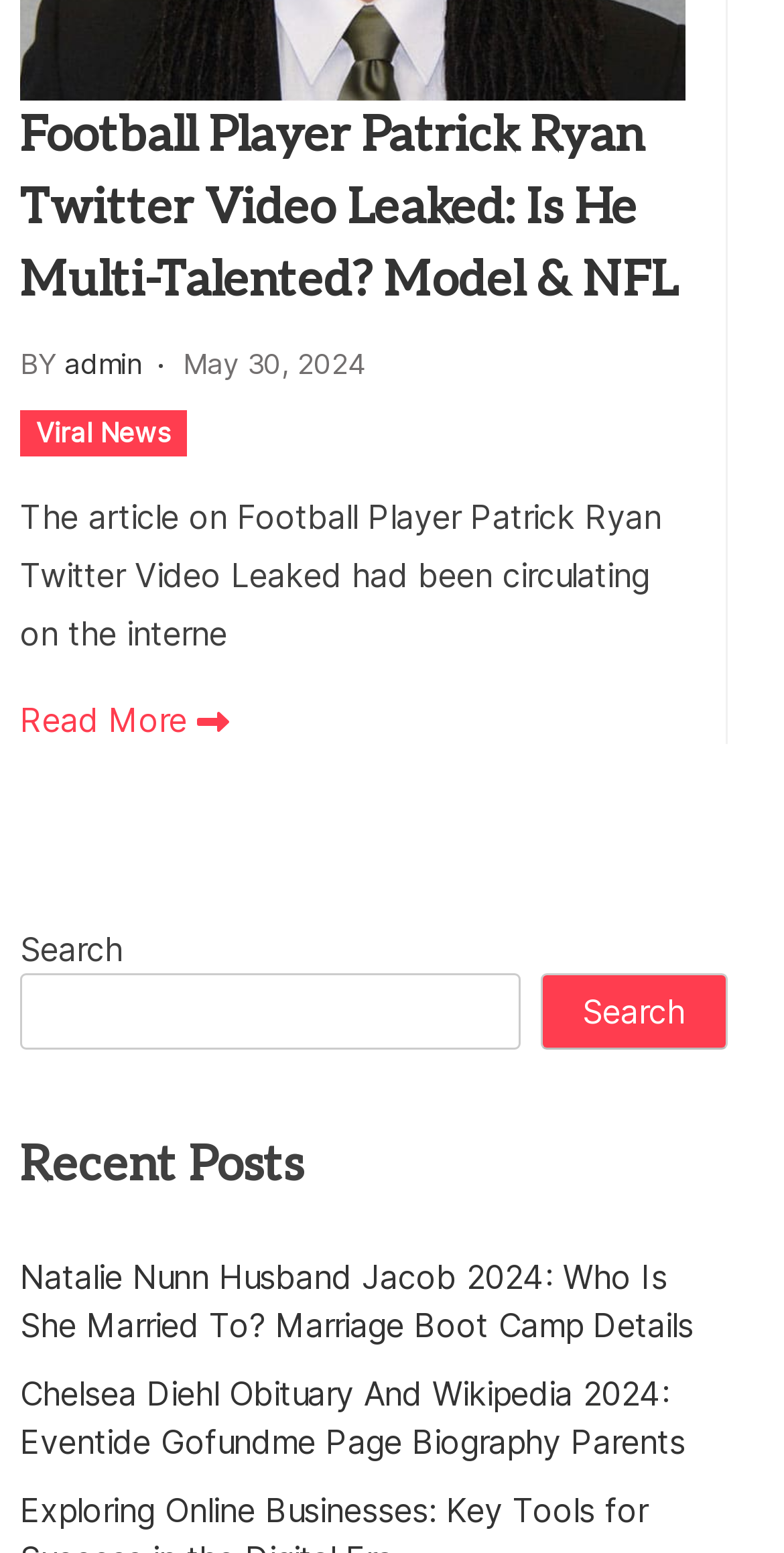Locate the bounding box coordinates of the item that should be clicked to fulfill the instruction: "Visit the page of admin".

[0.082, 0.223, 0.182, 0.245]